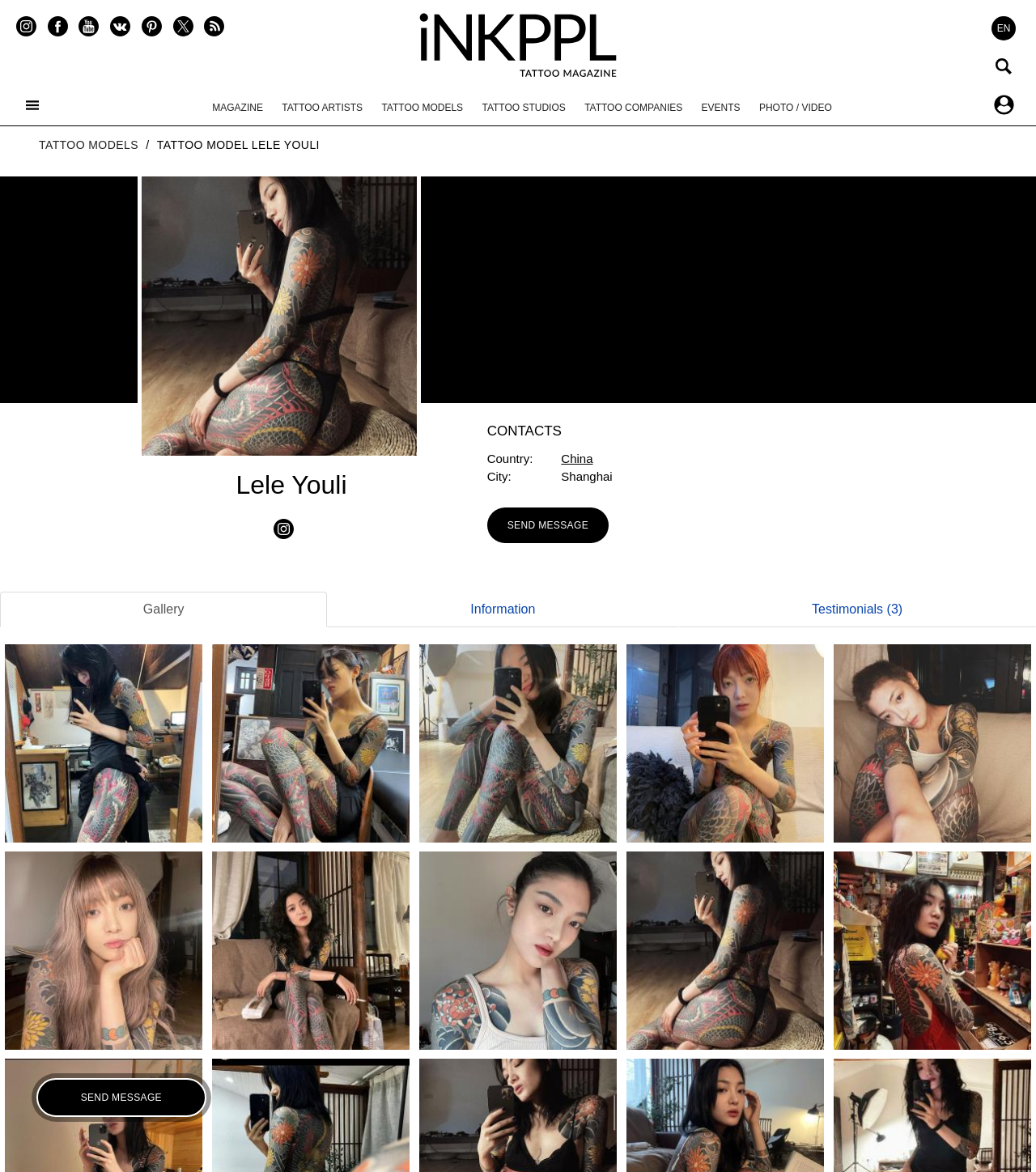Locate the bounding box coordinates of the segment that needs to be clicked to meet this instruction: "Check Lele Youli's testimonials".

[0.655, 0.504, 1.0, 0.535]